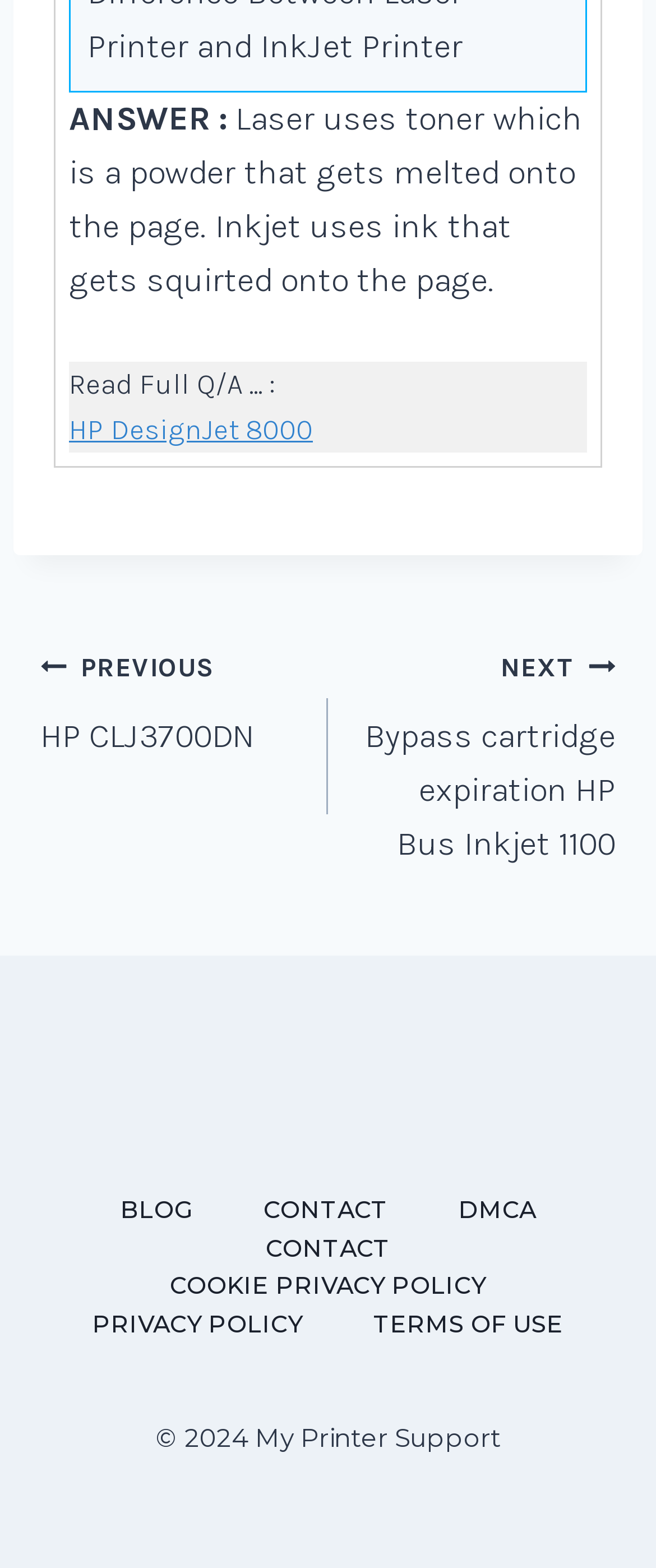Identify the bounding box coordinates of the clickable region necessary to fulfill the following instruction: "Go to previous post". The bounding box coordinates should be four float numbers between 0 and 1, i.e., [left, top, right, bottom].

[0.062, 0.408, 0.5, 0.488]